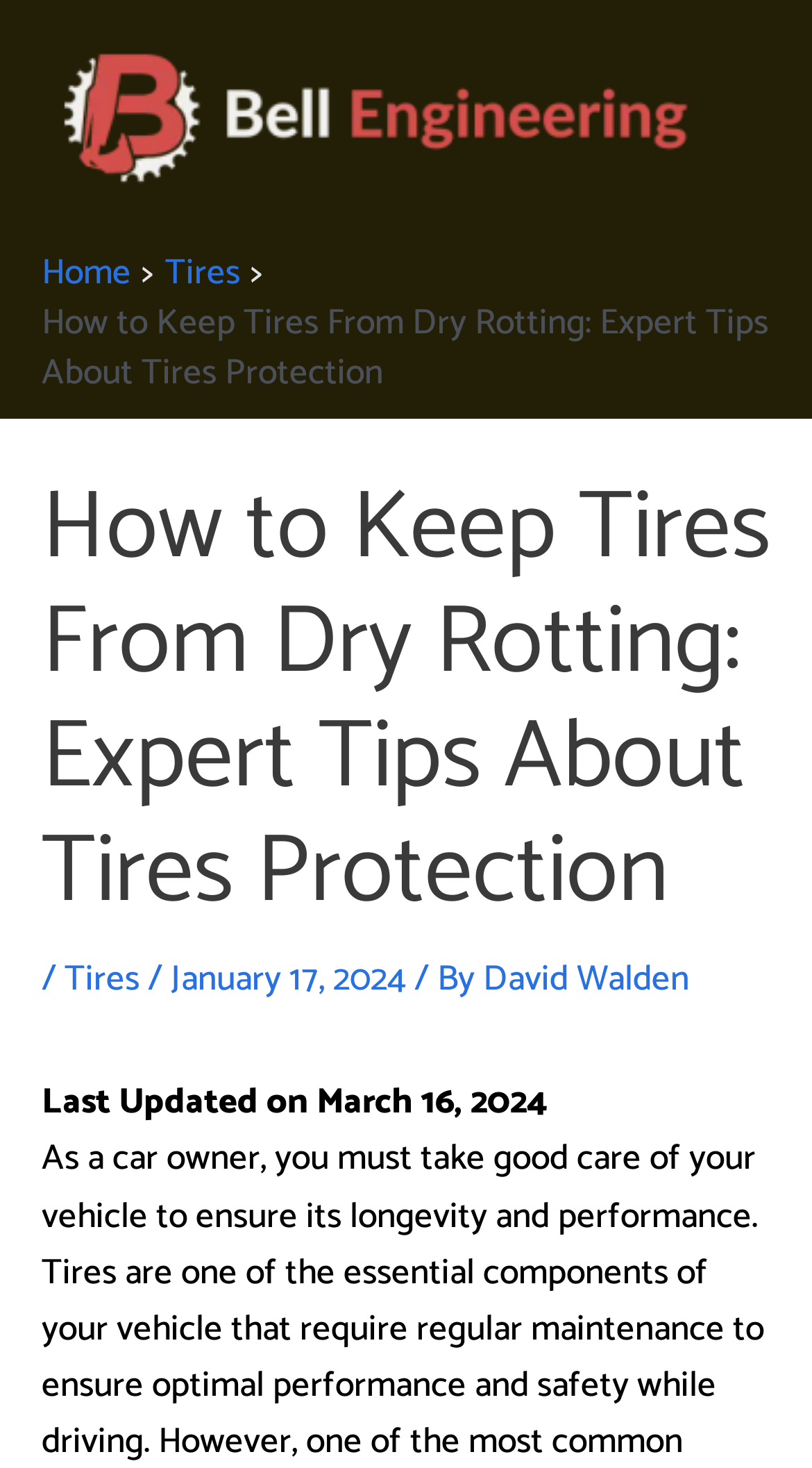Analyze and describe the webpage in a detailed narrative.

The webpage is about protecting tires from dry rotting, with a focus on expert tips and repair methods. At the top left corner, there is a logo of "Bell Engineering" accompanied by a link to the company's website. Below the logo, a navigation bar with breadcrumbs is displayed, featuring links to the "Home" and "Tires" pages.

The main content of the webpage is headed by a title "How to Keep Tires From Dry Rotting: Expert Tips About Tires Protection" which spans almost the entire width of the page. Below the title, there is a subheading with a link to the "Tires" page, followed by the date "January 17, 2024" and the author's name "David Walden".

Further down, there is a section with the text "Last Updated on" followed by the date "March 16, 2024". The webpage also features a "Post navigation" section, but its content is not specified.

There are no images on the page apart from the "Bell Engineering" logo. The overall structure of the webpage is organized, with clear headings and concise text, making it easy to navigate and read.